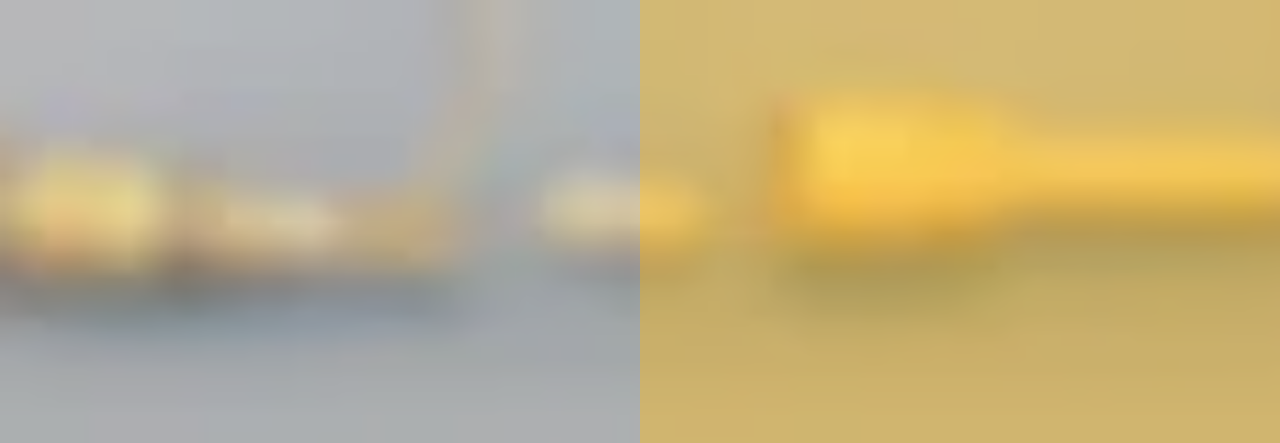Elaborate on the contents of the image in a comprehensive manner.

The image displays a close-up view of a sleek, shiny gold electronic component, showcasing its intricate design and craftsmanship. This vibrant gold assembly appears meticulously engineered, highlighting its smooth surfaces and precise detailing, which are indicative of high-quality workmanship. The background features muted tones, allowing the gold element to stand out prominently. Such components are crucial in various electronic and mechanical applications, emphasizing the commitment of the manufacturer, Canyon Manufacturing Services, Inc., to delivering top-notch assemblies tailored to customer specifications. This image encapsulates the company's dedication to quality and innovation in the electronic manufacturing sector.